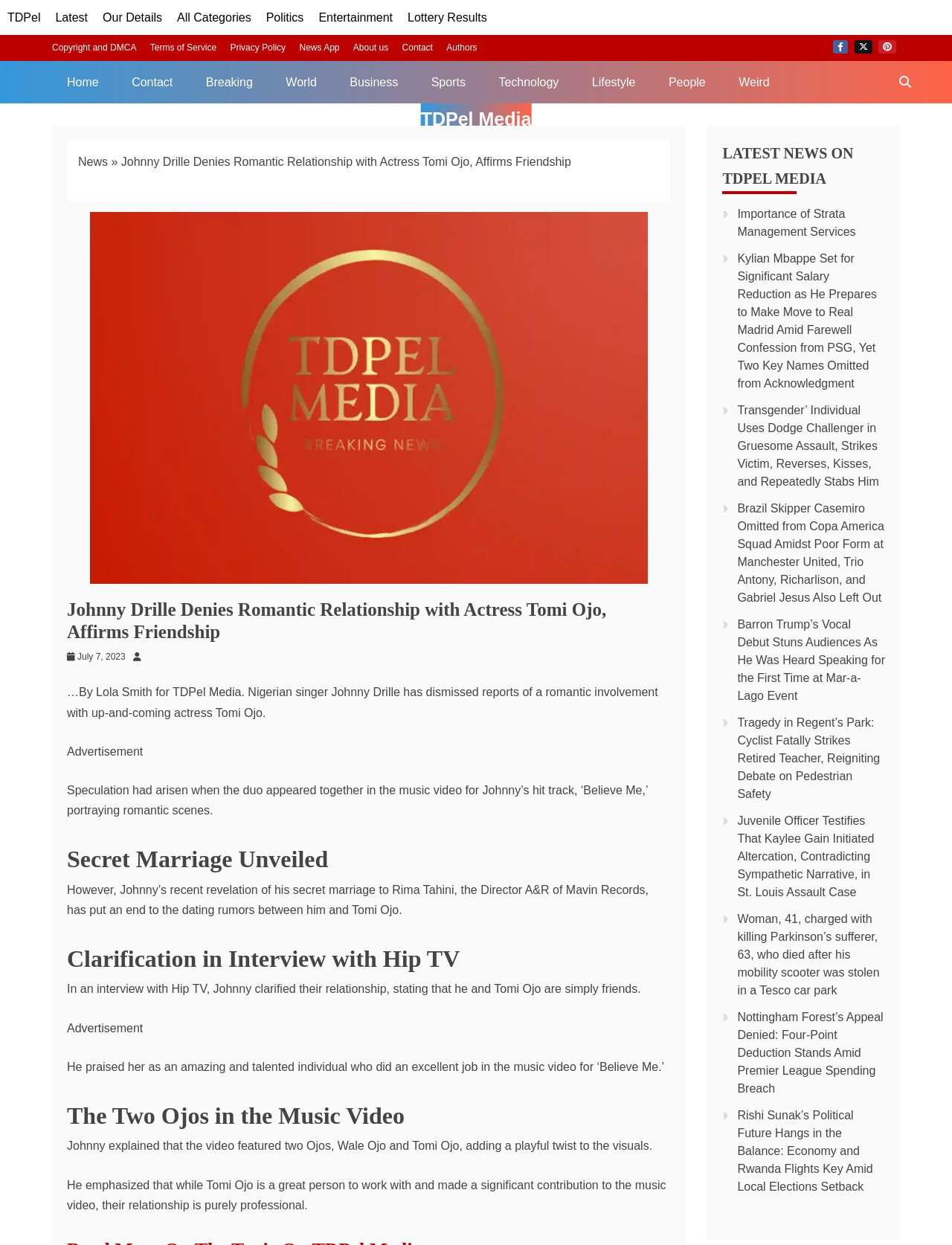Identify the bounding box coordinates of the HTML element based on this description: "Technology".

[0.508, 0.049, 0.603, 0.083]